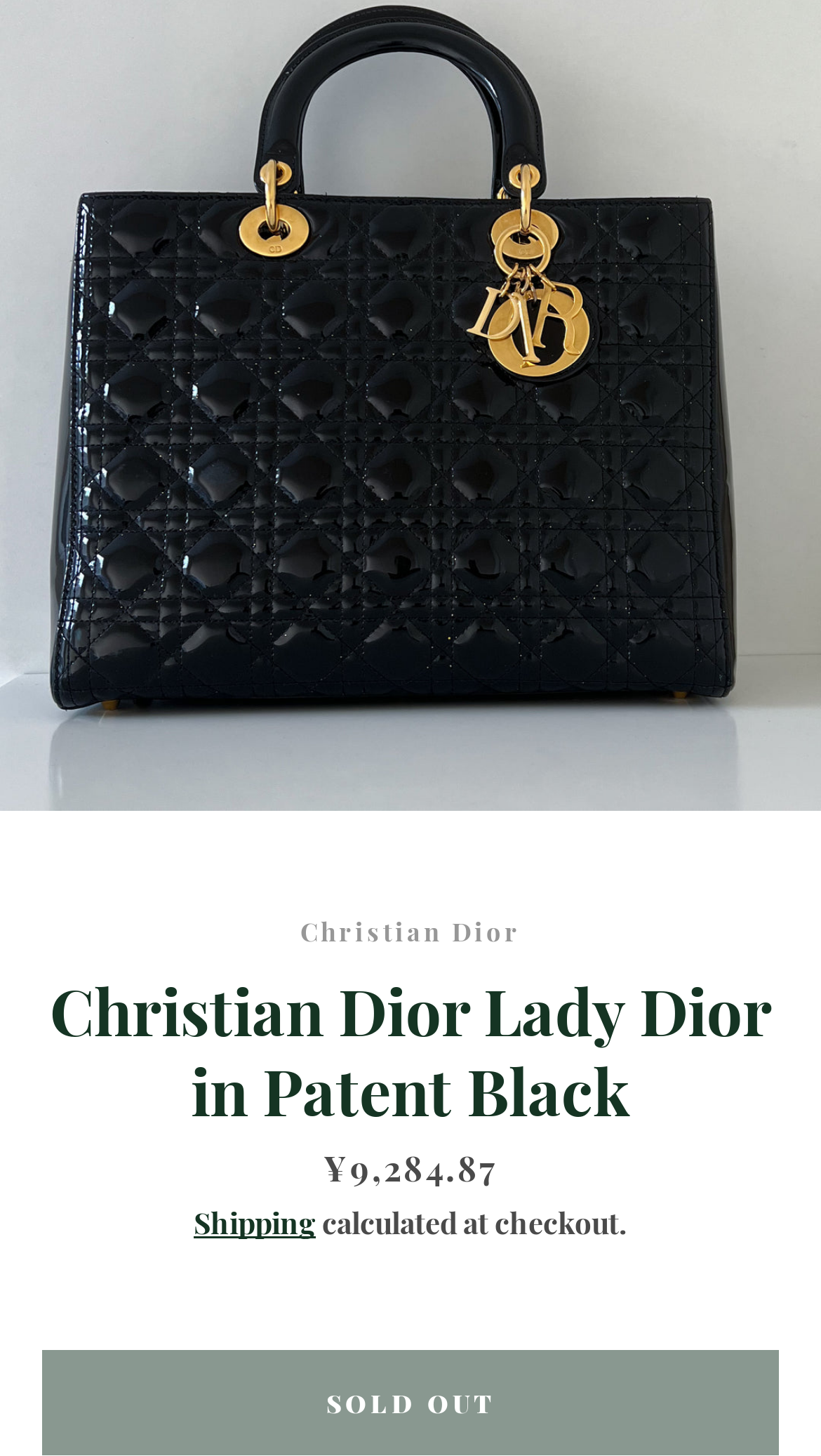Given the description Create account, predict the bounding box coordinates of the UI element. Ensure the coordinates are in the format (top-left x, top-left y, bottom-right x, bottom-right y) and all values are between 0 and 1.

[0.314, 0.108, 0.686, 0.178]